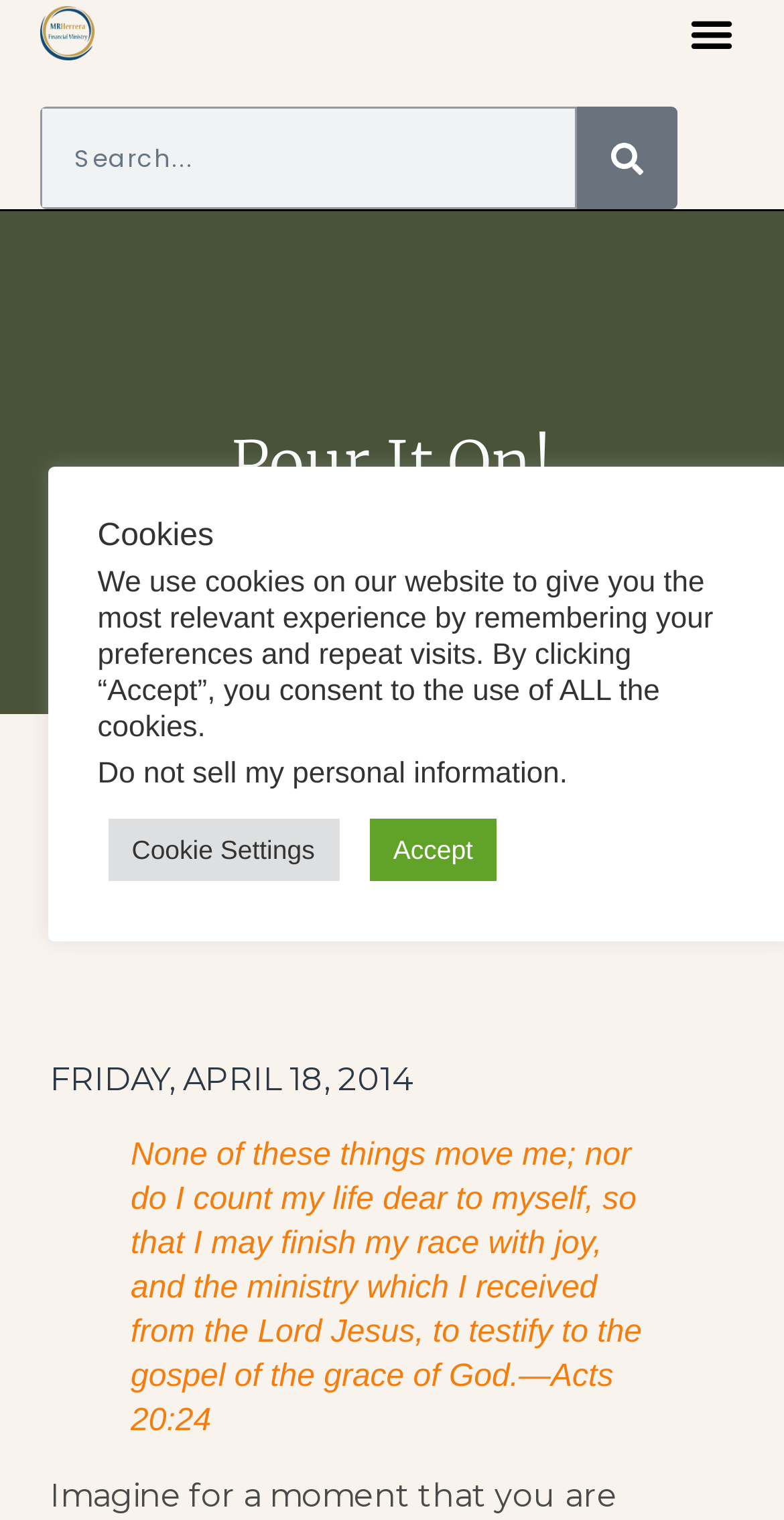Identify the bounding box coordinates for the region of the element that should be clicked to carry out the instruction: "Toggle the menu". The bounding box coordinates should be four float numbers between 0 and 1, i.e., [left, top, right, bottom].

[0.865, 0.0, 0.95, 0.044]